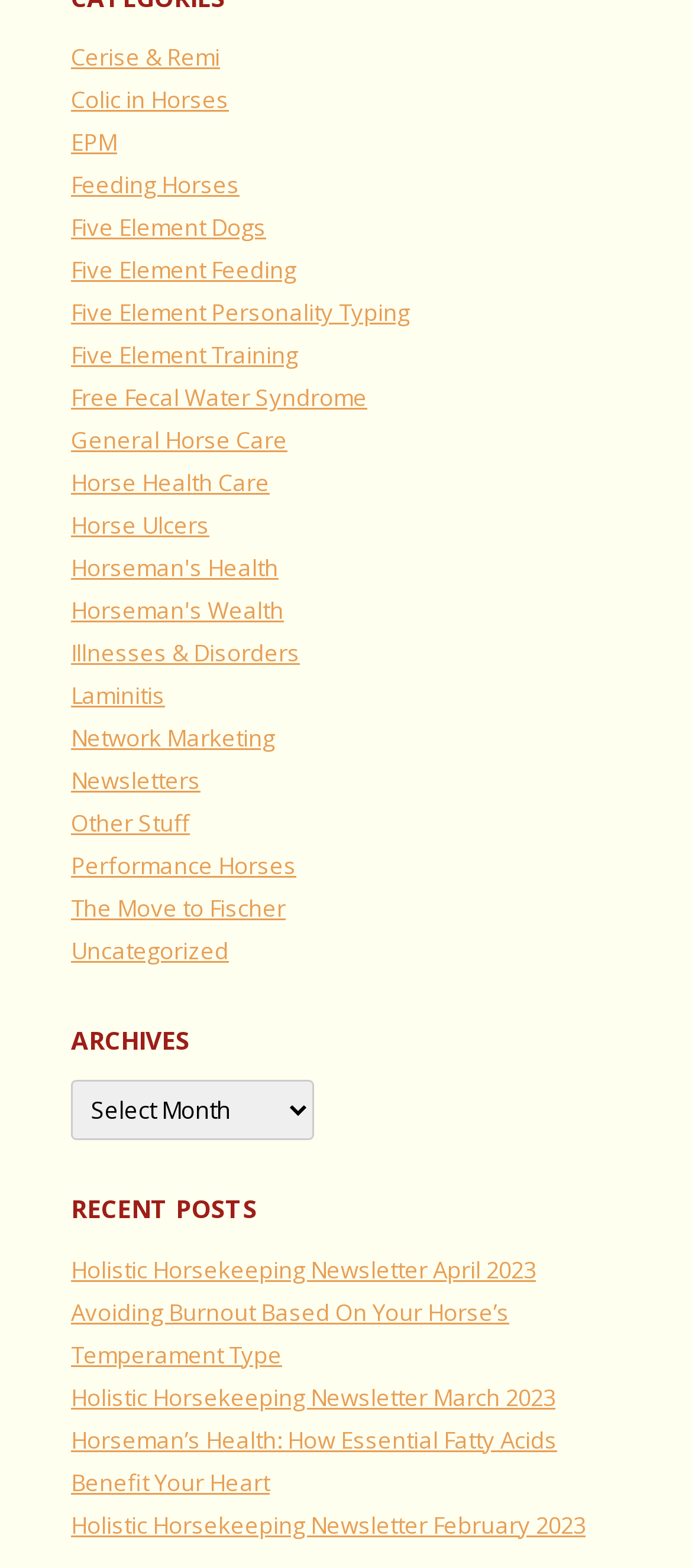Find the bounding box coordinates of the clickable area that will achieve the following instruction: "Read the recent post about Holistic Horsekeeping Newsletter April 2023".

[0.103, 0.799, 0.774, 0.819]